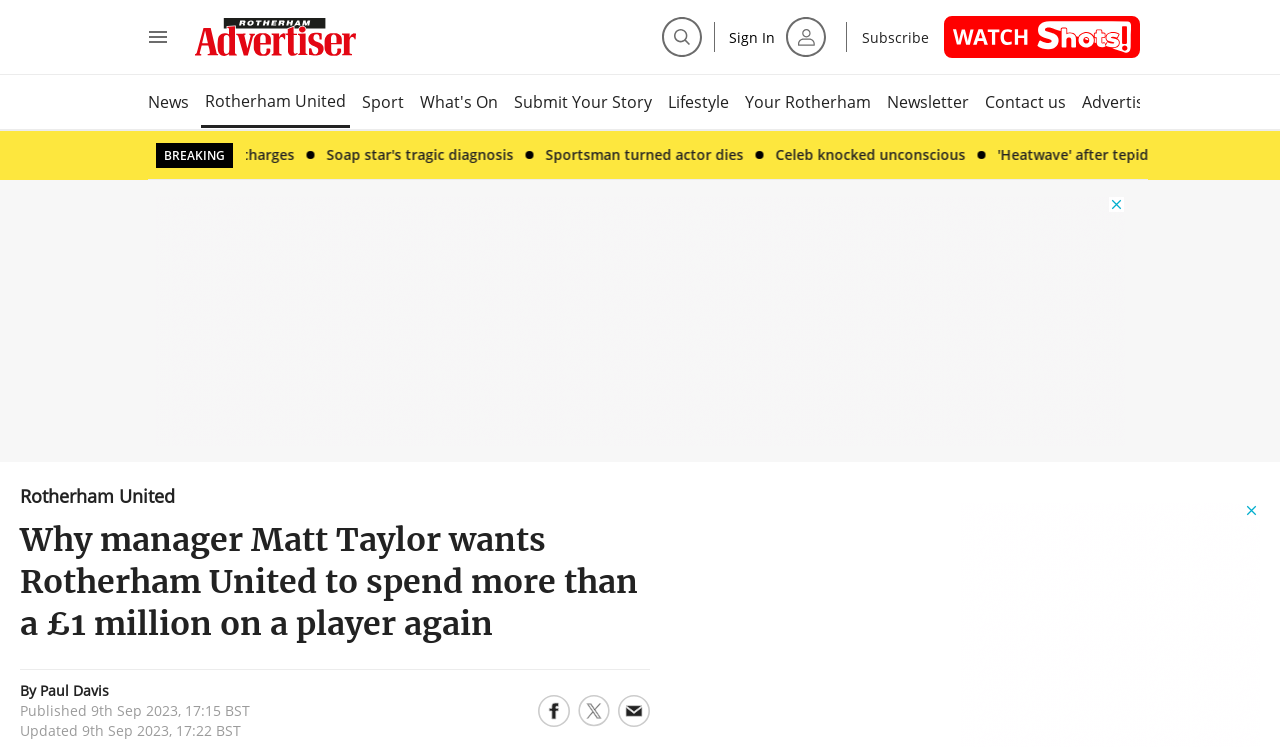Locate the UI element described by aria-label="Share to Facebook" in the provided webpage screenshot. Return the bounding box coordinates in the format (top-left x, top-left y, bottom-right x, bottom-right y), ensuring all values are between 0 and 1.

[0.42, 0.93, 0.445, 0.973]